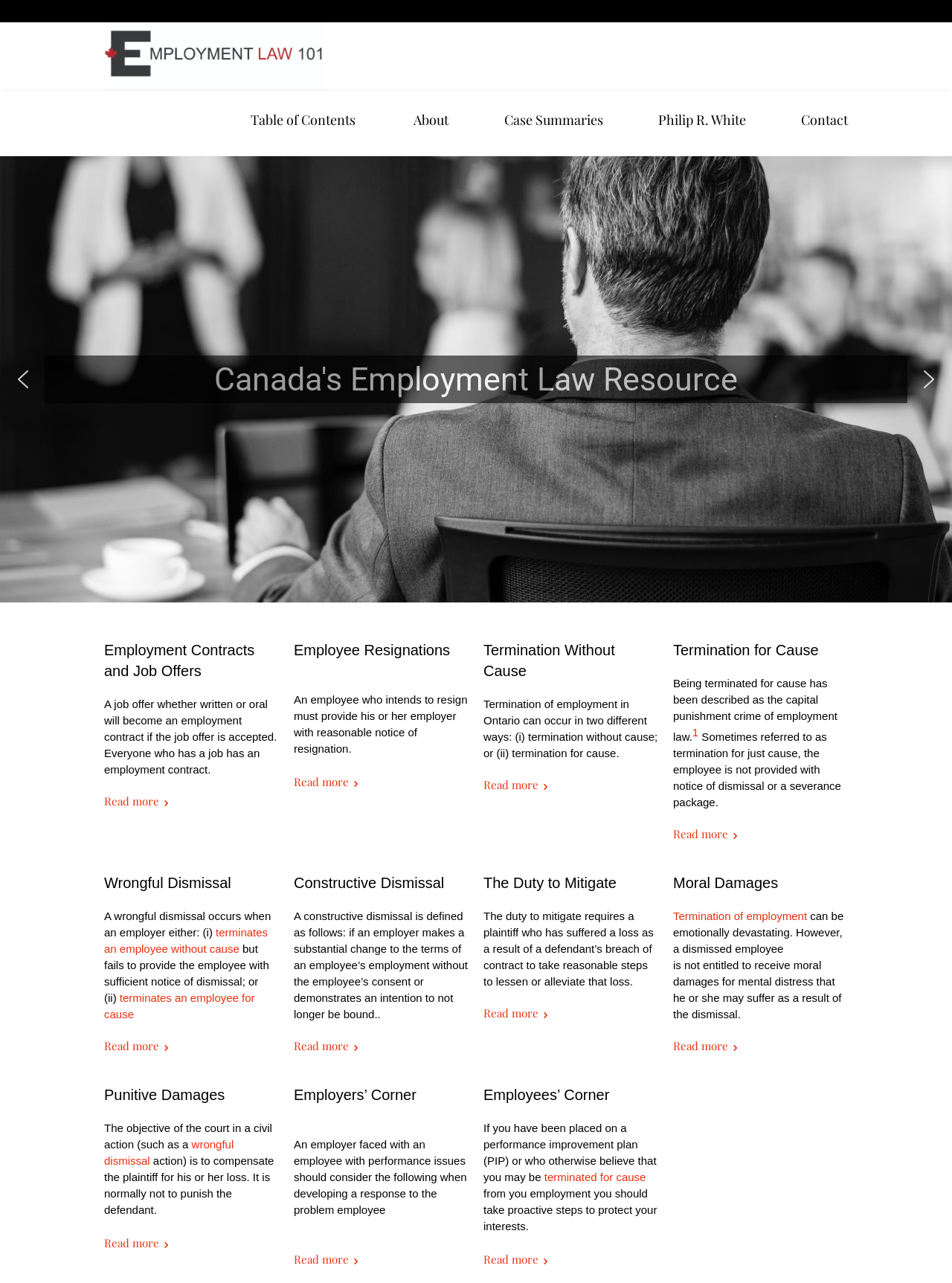Pinpoint the bounding box coordinates of the clickable area necessary to execute the following instruction: "Navigate to 'About' page". The coordinates should be given as four float numbers between 0 and 1, namely [left, top, right, bottom].

[0.435, 0.087, 0.471, 0.1]